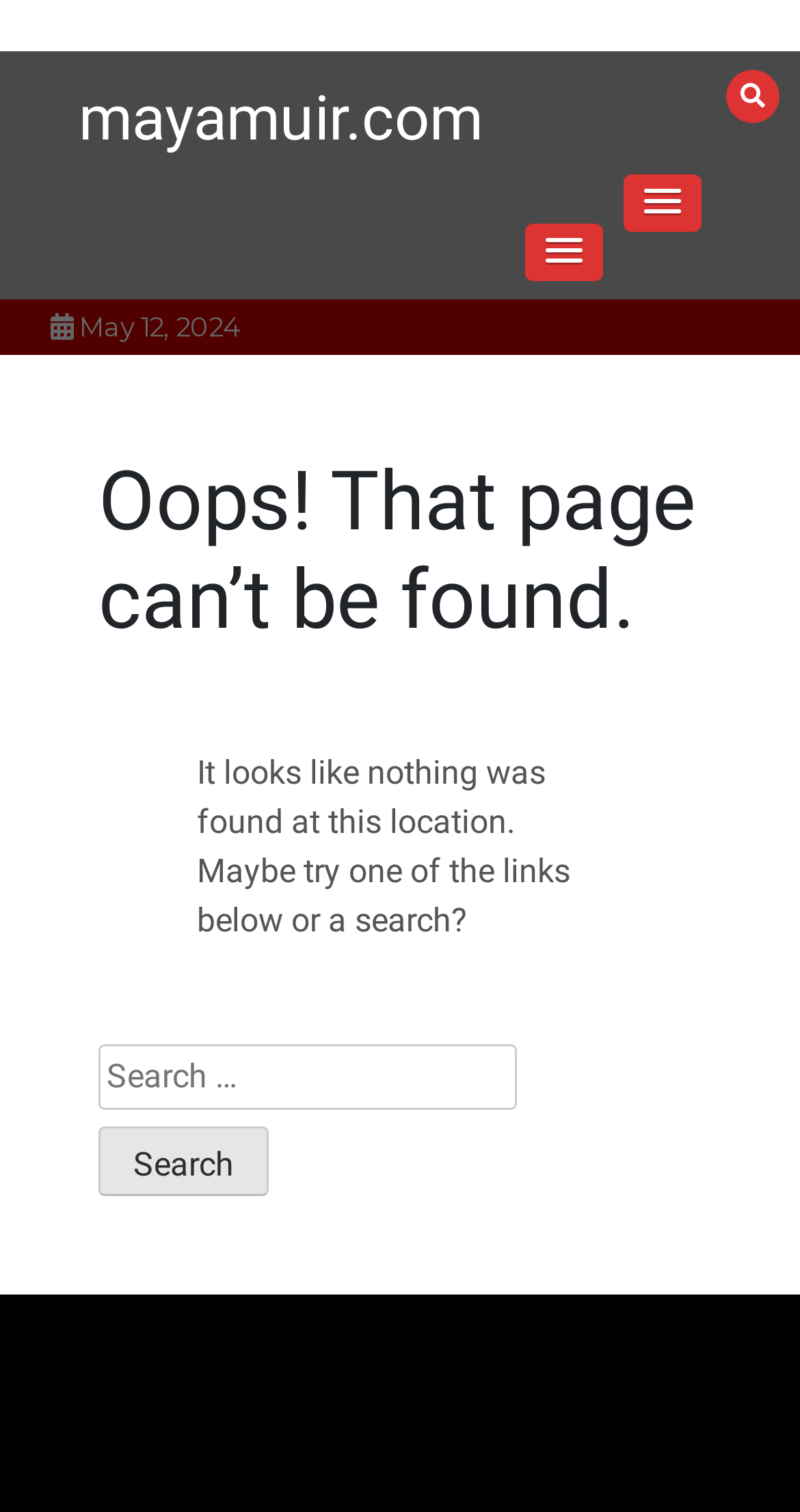Return the bounding box coordinates of the UI element that corresponds to this description: "name="s" placeholder="Search …"". The coordinates must be given as four float numbers in the range of 0 and 1, [left, top, right, bottom].

[0.123, 0.691, 0.646, 0.734]